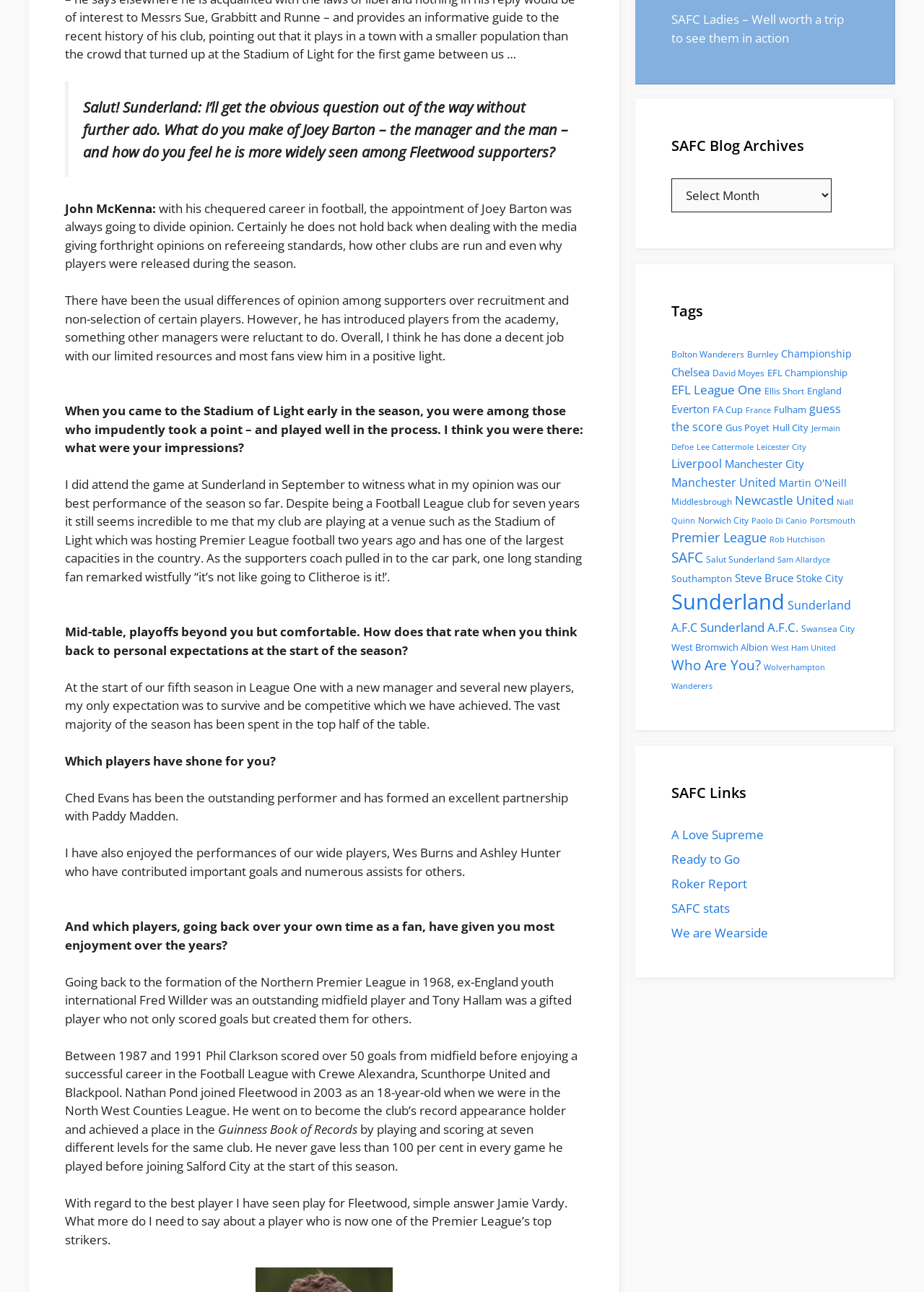Identify the bounding box for the given UI element using the description provided. Coordinates should be in the format (top-left x, top-left y, bottom-right x, bottom-right y) and must be between 0 and 1. Here is the description: West Ham United

[0.834, 0.497, 0.905, 0.505]